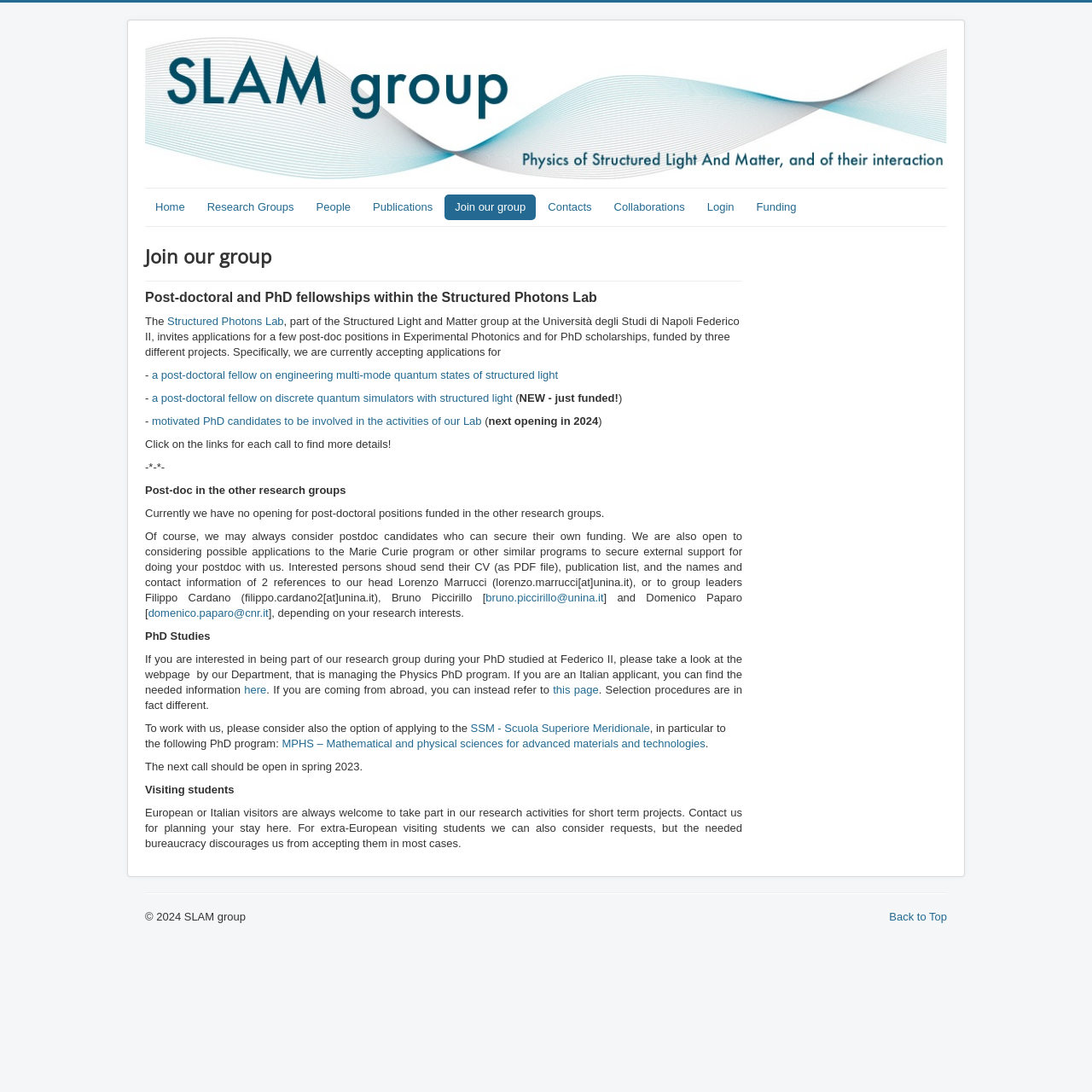Identify the bounding box coordinates for the element you need to click to achieve the following task: "Check the comments". Provide the bounding box coordinates as four float numbers between 0 and 1, in the form [left, top, right, bottom].

None